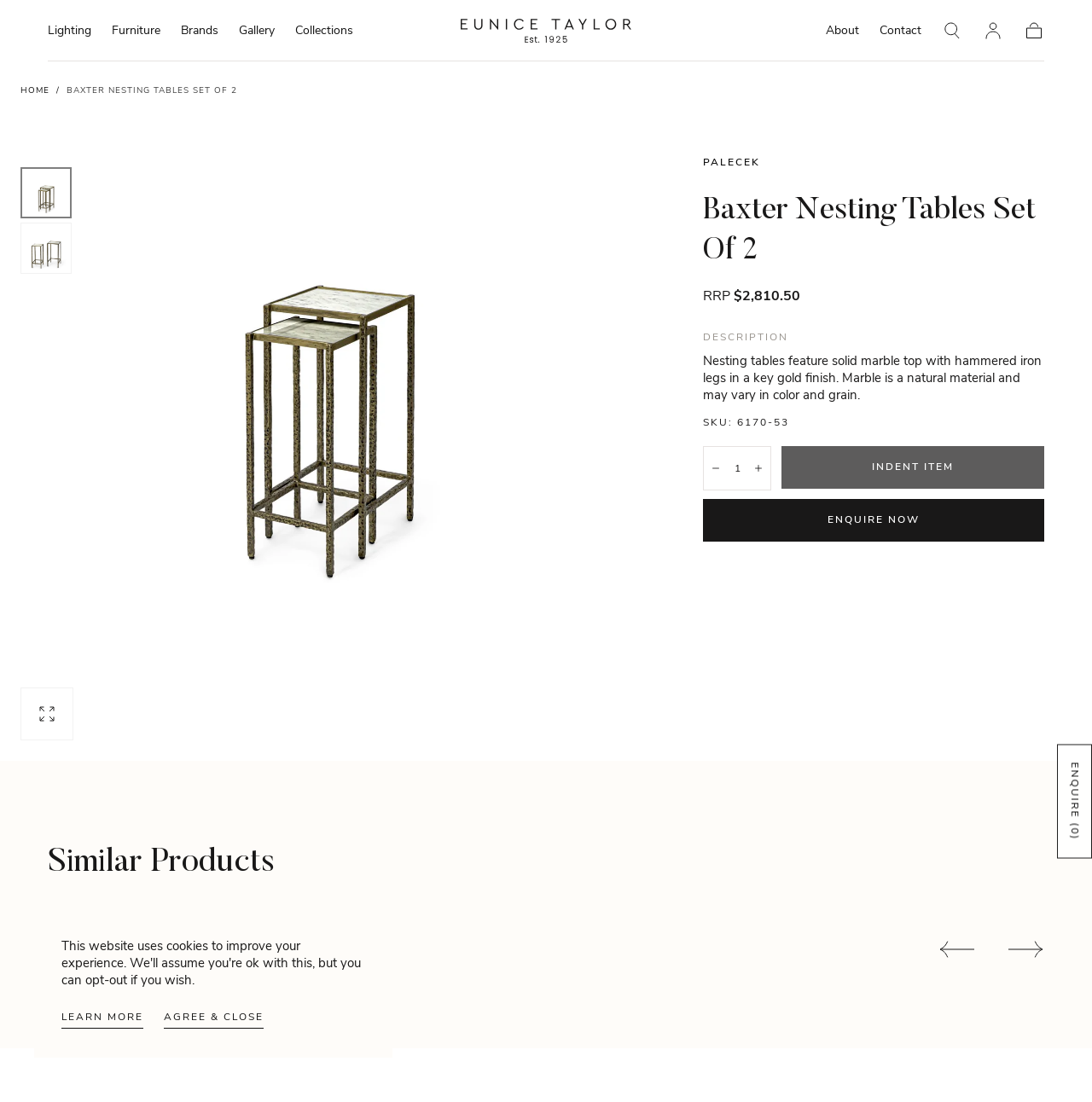Extract the text of the main heading from the webpage.

Baxter Nesting Tables Set Of 2